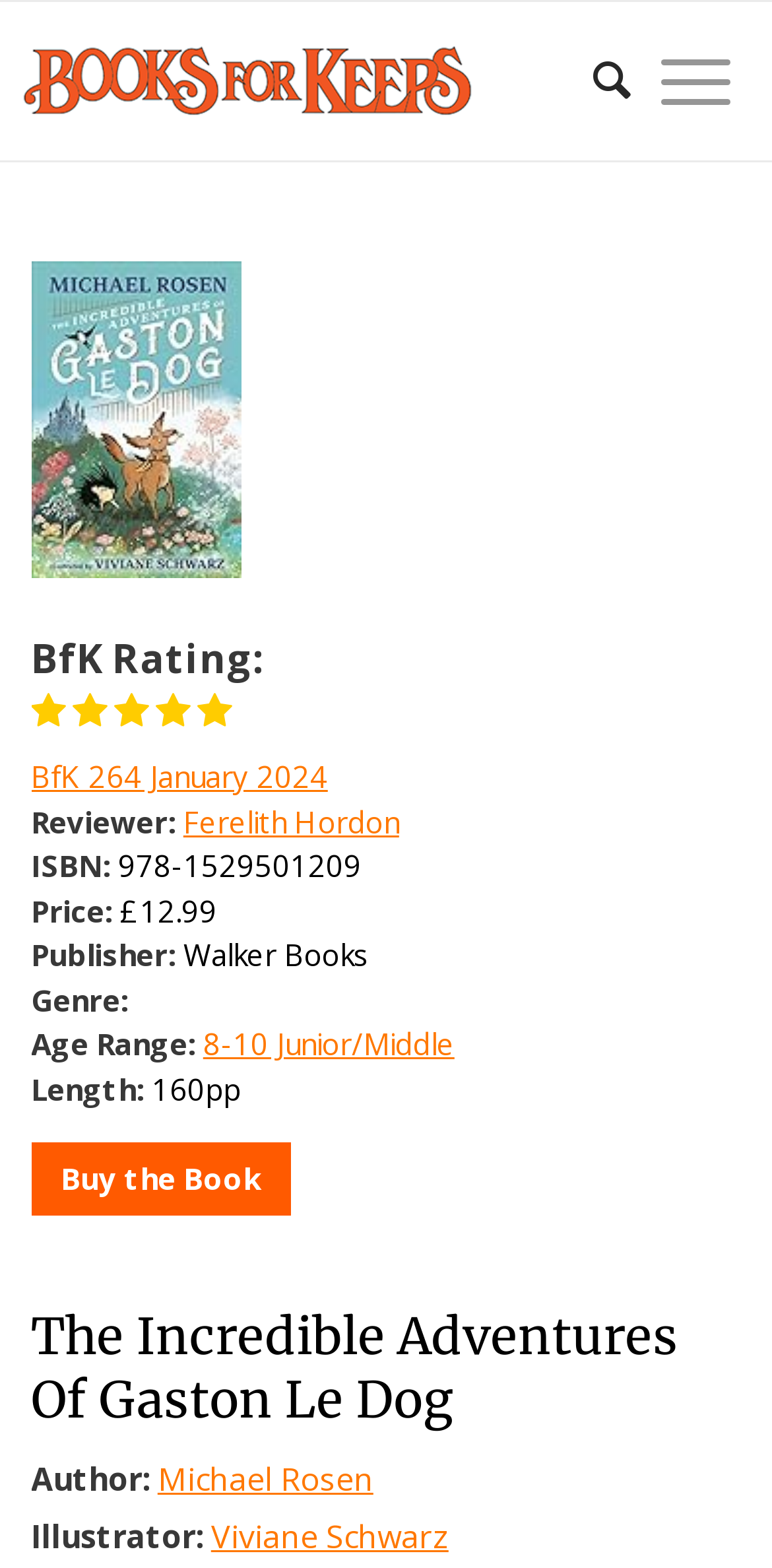Please identify the bounding box coordinates of the area that needs to be clicked to fulfill the following instruction: "Buy the Book."

[0.04, 0.729, 0.376, 0.775]